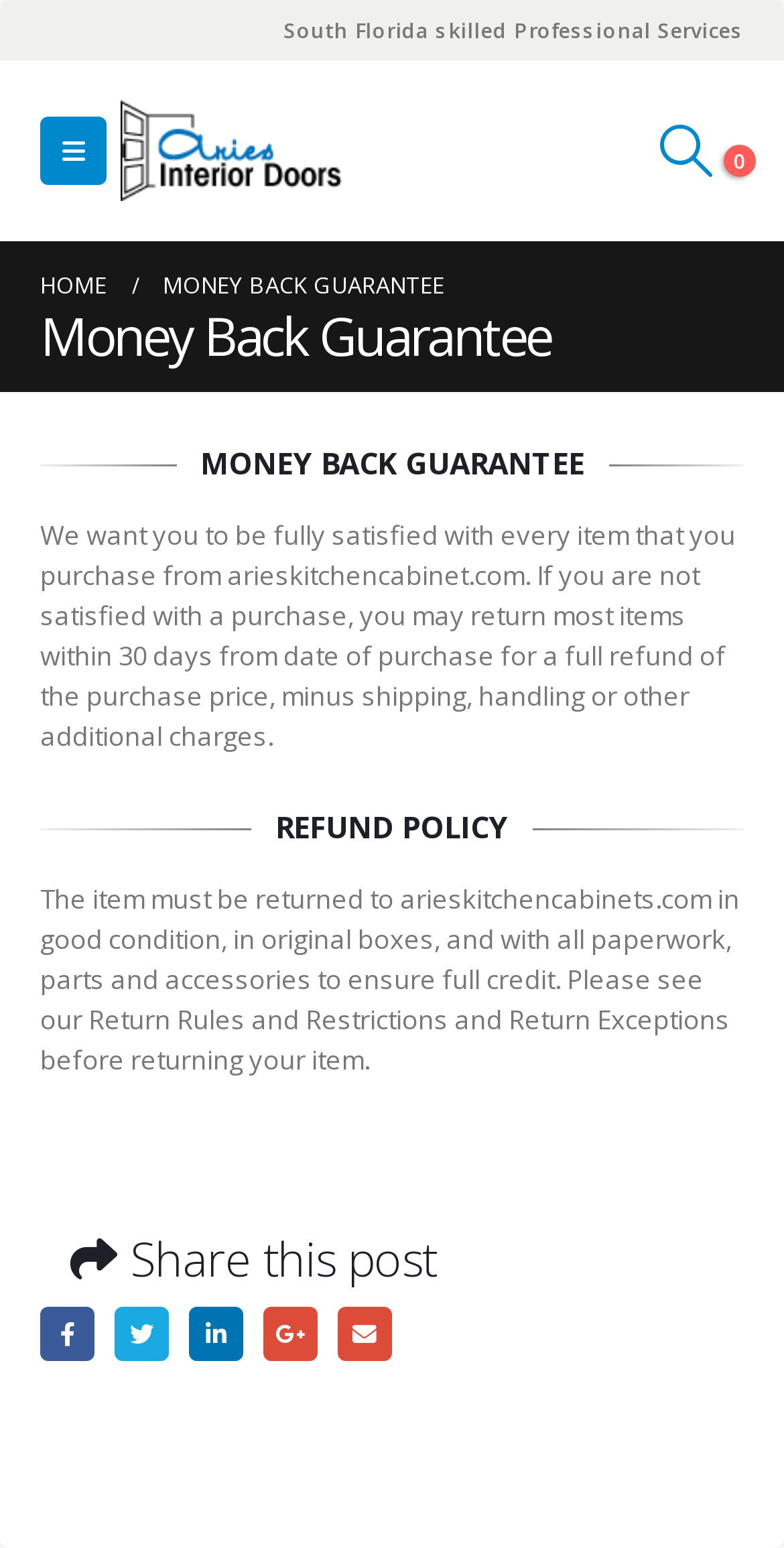Please find the bounding box for the UI component described as follows: "Search".

[0.835, 0.081, 0.915, 0.114]